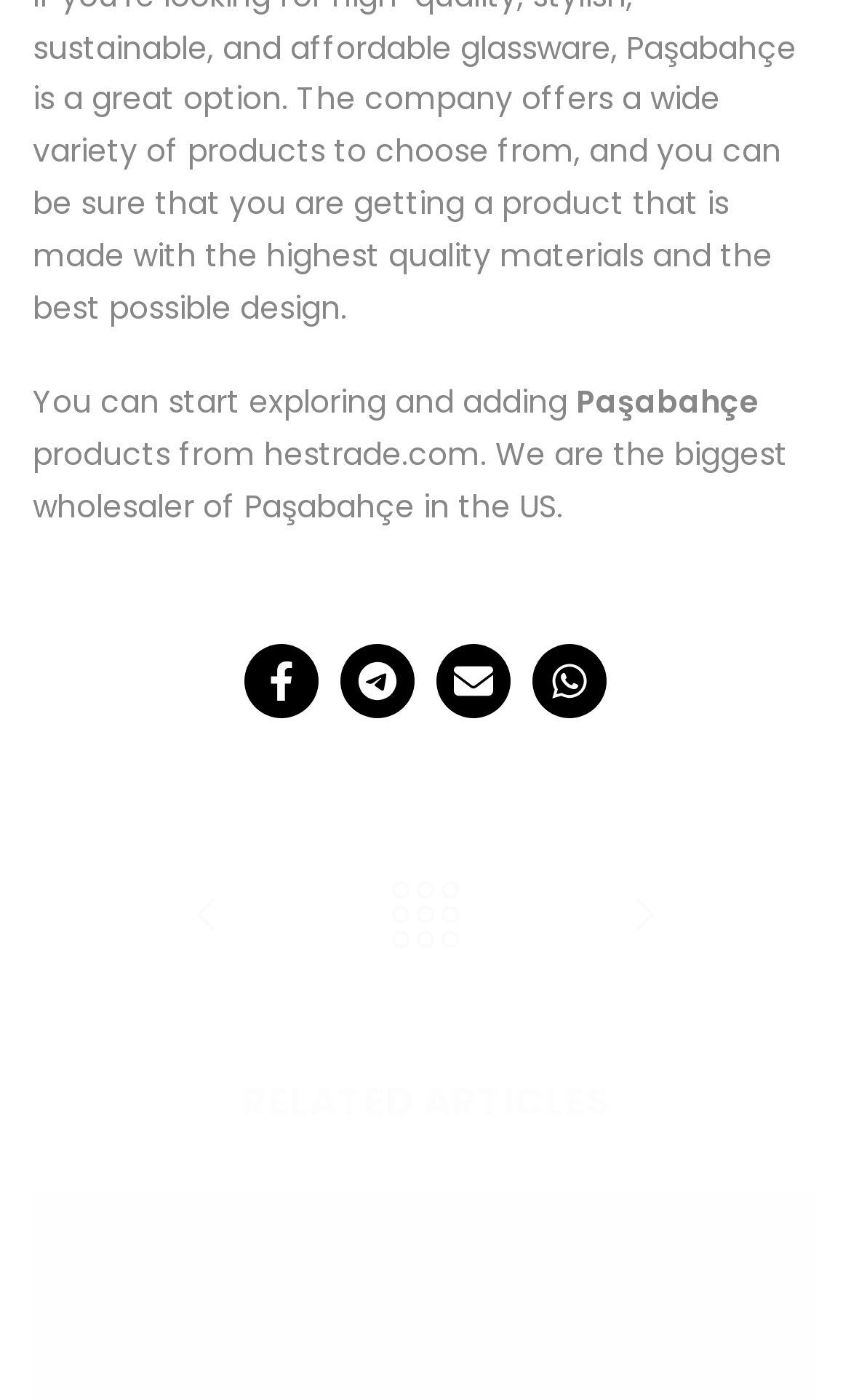What type of pots are mentioned in the third related article?
Using the image as a reference, answer with just one word or a short phrase.

Terracotta Pots